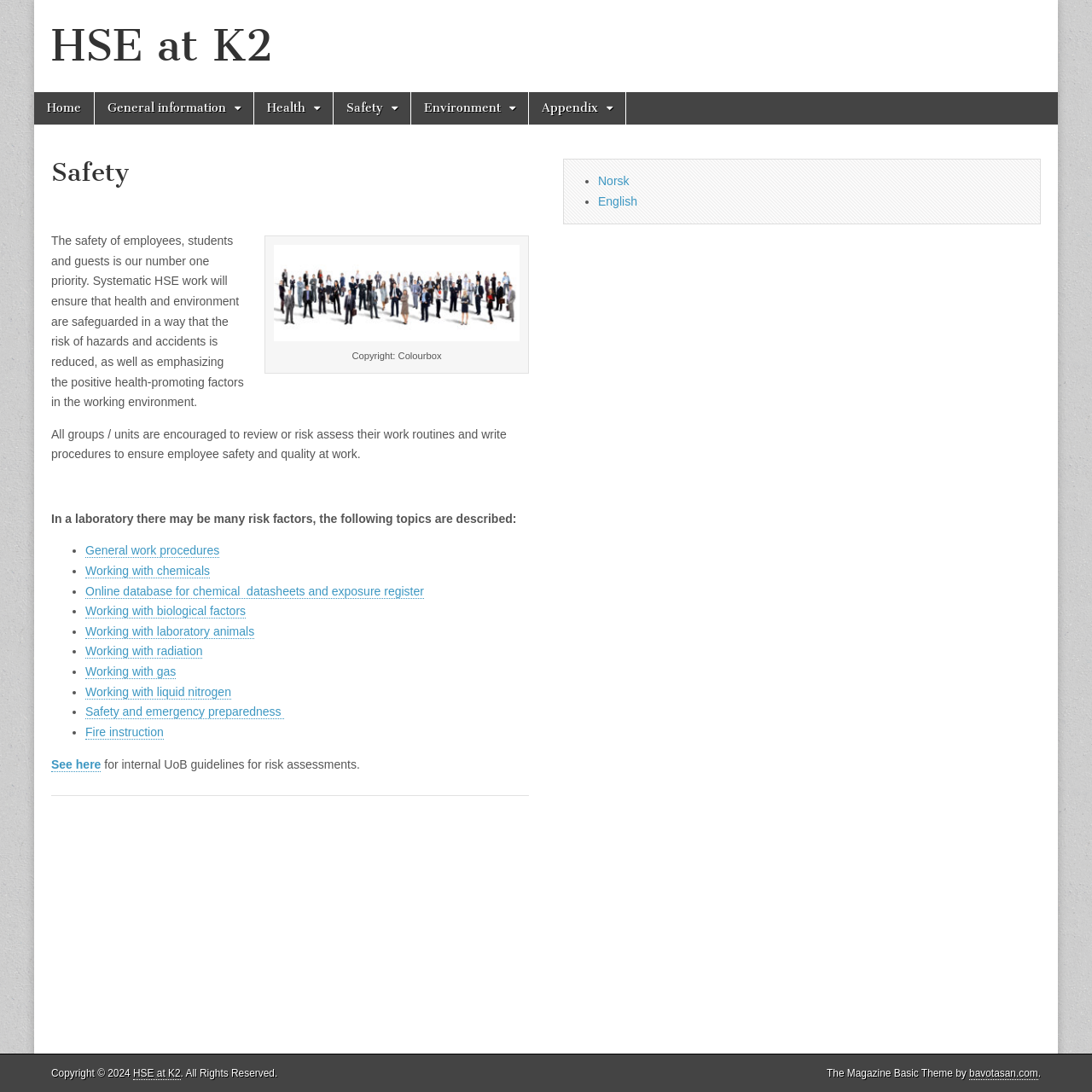Using the description: "Working with chemicals", determine the UI element's bounding box coordinates. Ensure the coordinates are in the format of four float numbers between 0 and 1, i.e., [left, top, right, bottom].

[0.078, 0.516, 0.192, 0.53]